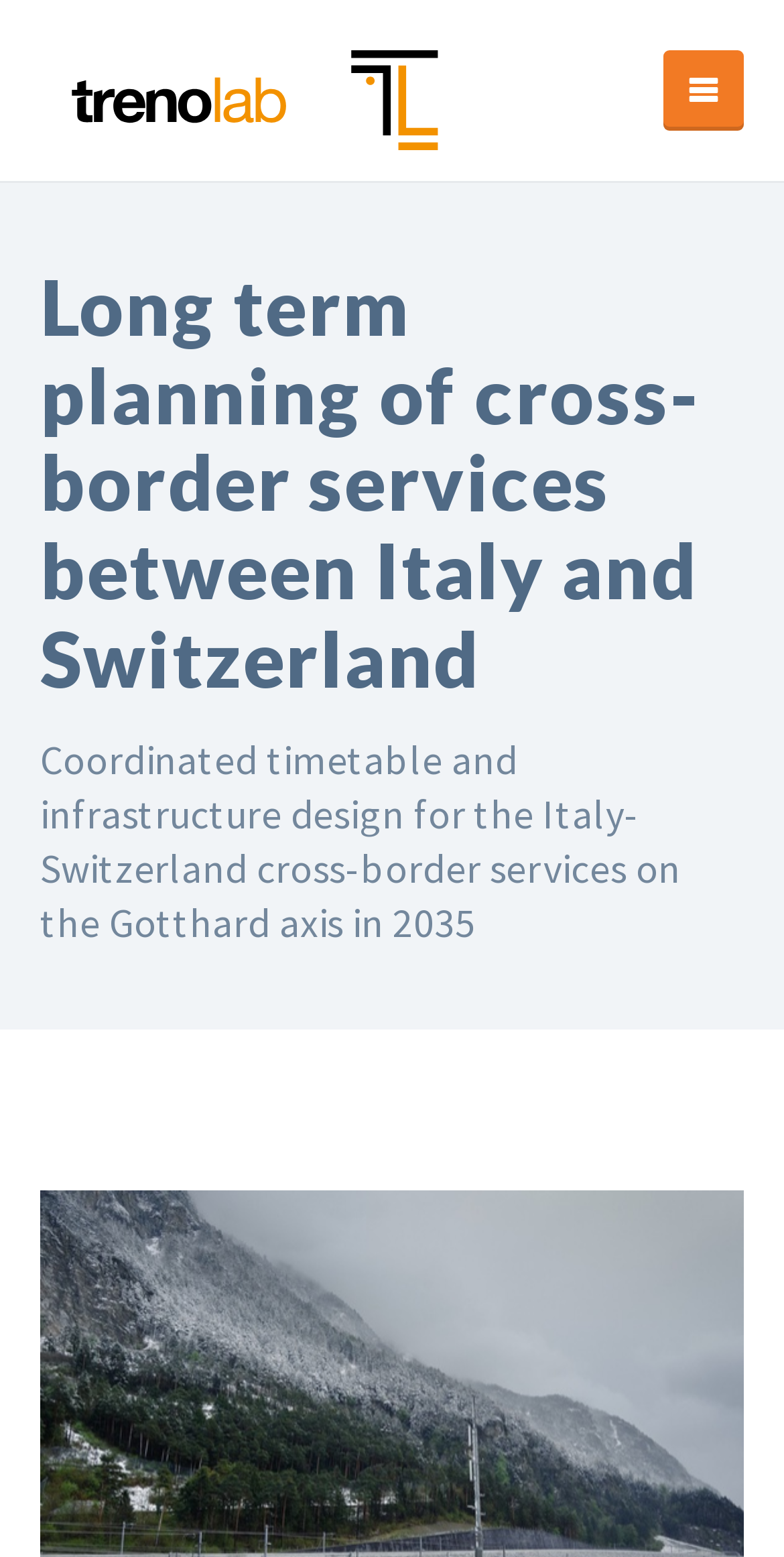Based on the element description Zacharie Grossen, identify the bounding box coordinates for the UI element. The coordinates should be in the format (top-left x, top-left y, bottom-right x, bottom-right y) and within the 0 to 1 range.

[0.326, 0.955, 0.562, 0.979]